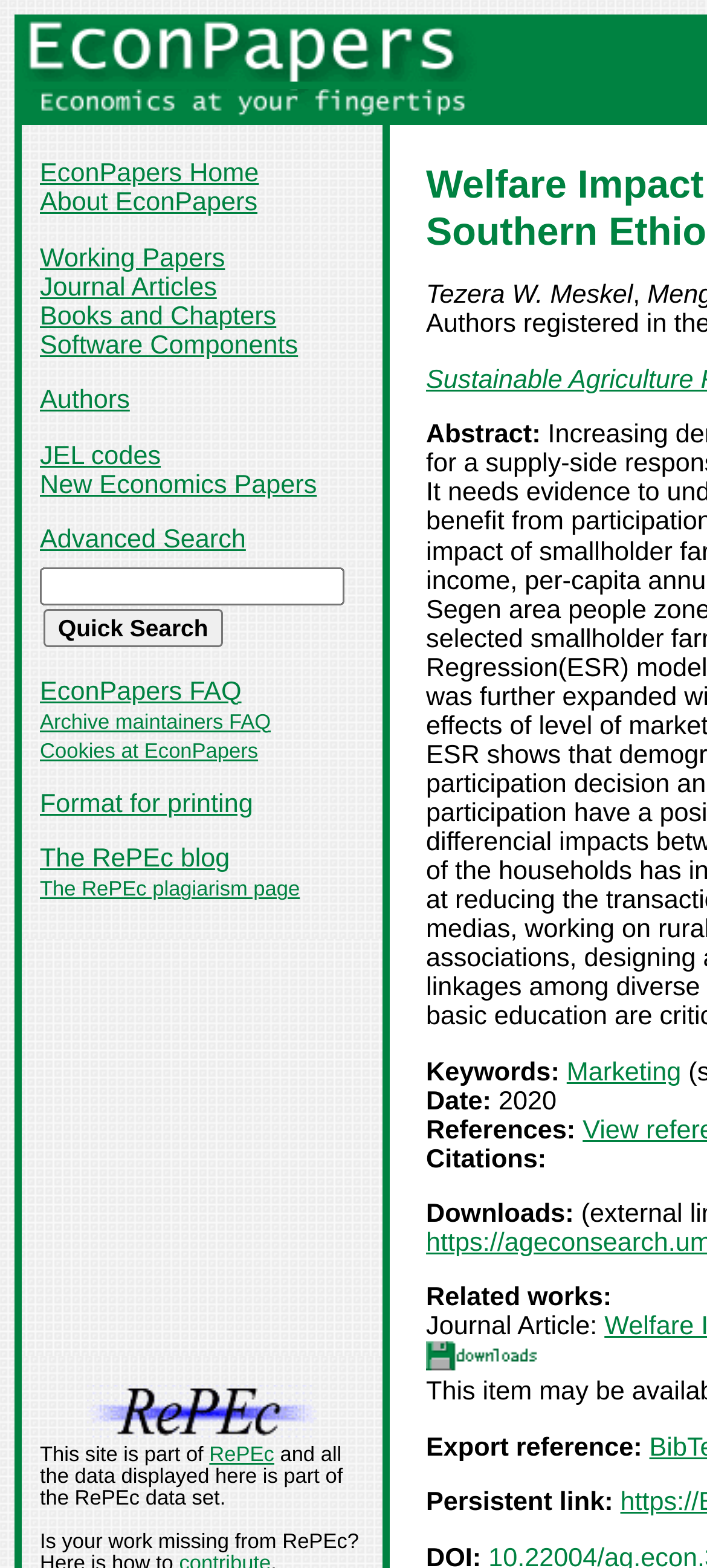Find the bounding box coordinates of the element I should click to carry out the following instruction: "Visit the 'RePEc' website".

[0.123, 0.903, 0.449, 0.922]